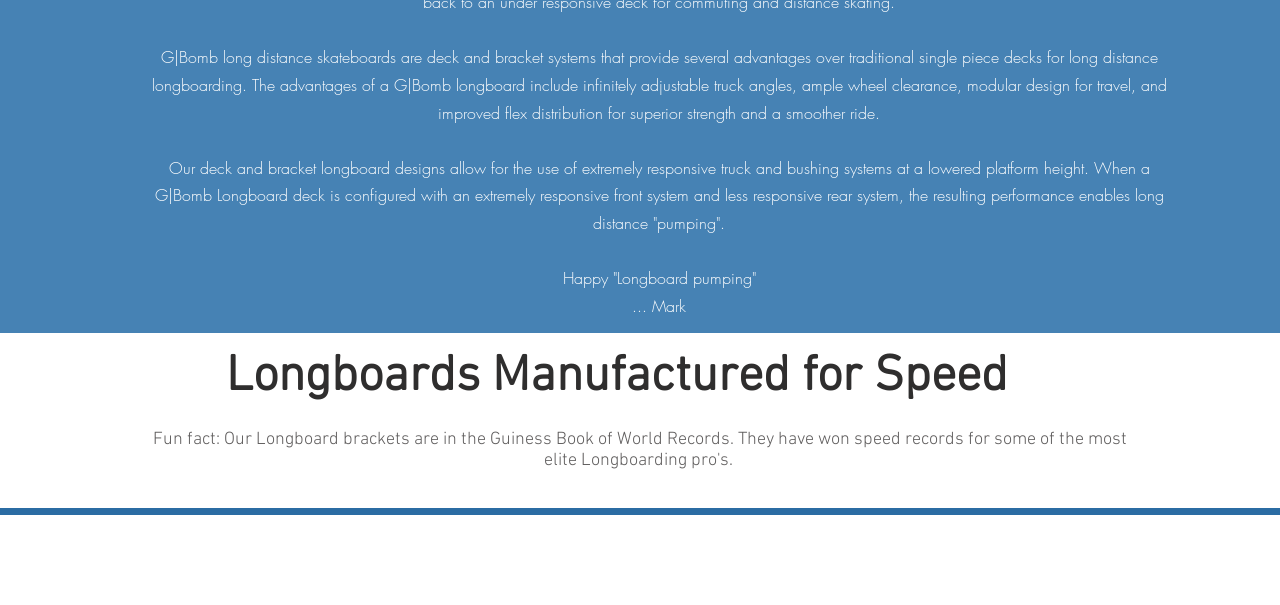Determine the bounding box coordinates for the area that should be clicked to carry out the following instruction: "Go to Shop".

[0.742, 0.87, 0.779, 0.936]